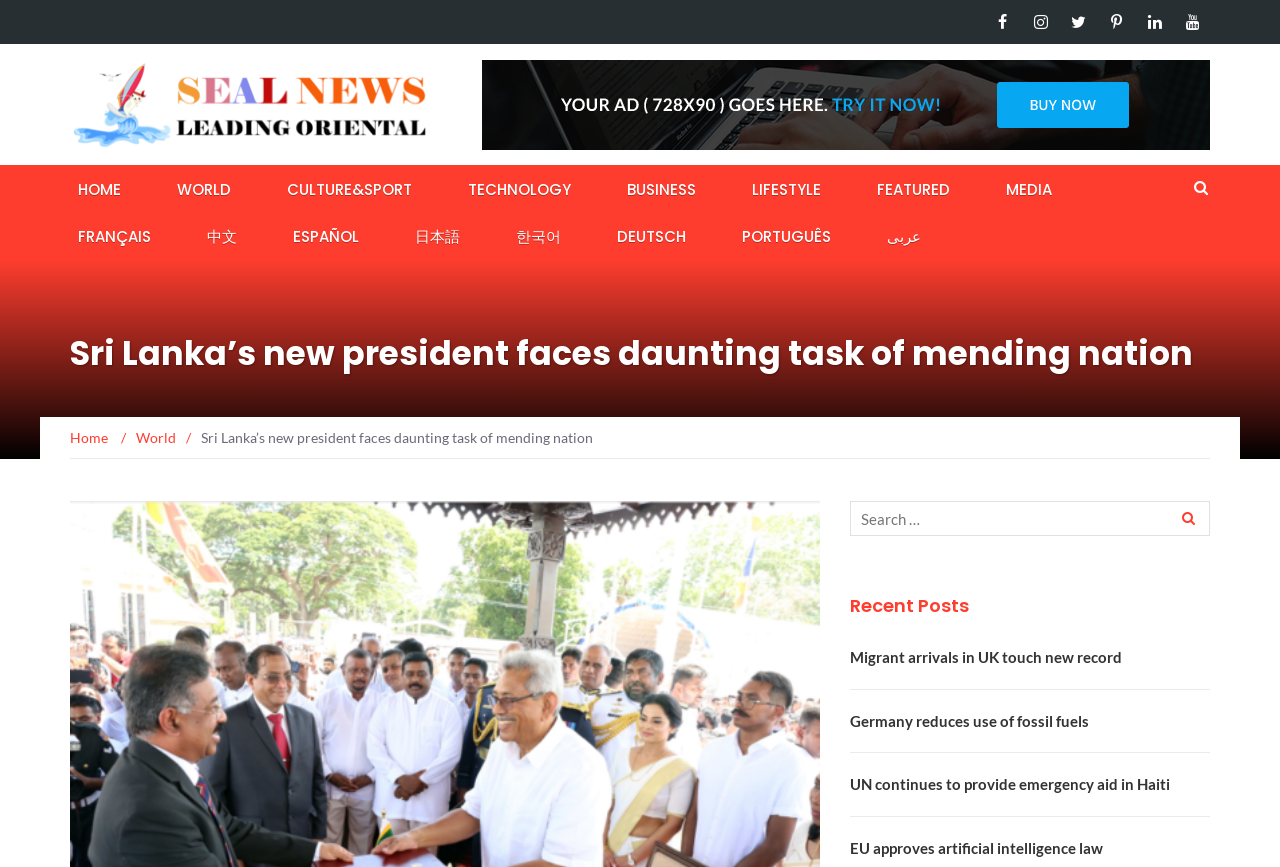Please extract and provide the main headline of the webpage.

Sri Lanka’s new president faces daunting task of mending nation